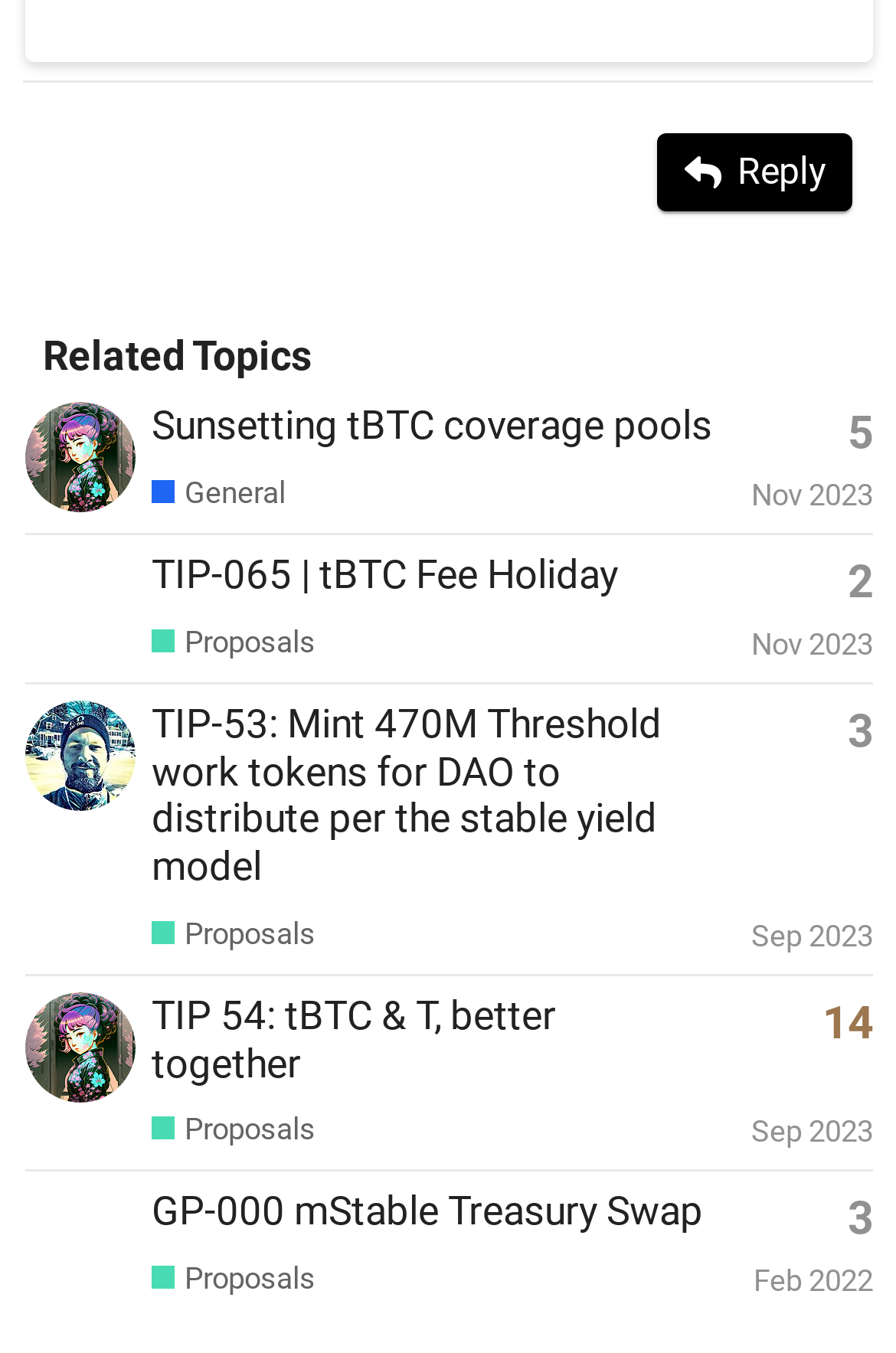How many topics are listed on this page?
Use the screenshot to answer the question with a single word or phrase.

5